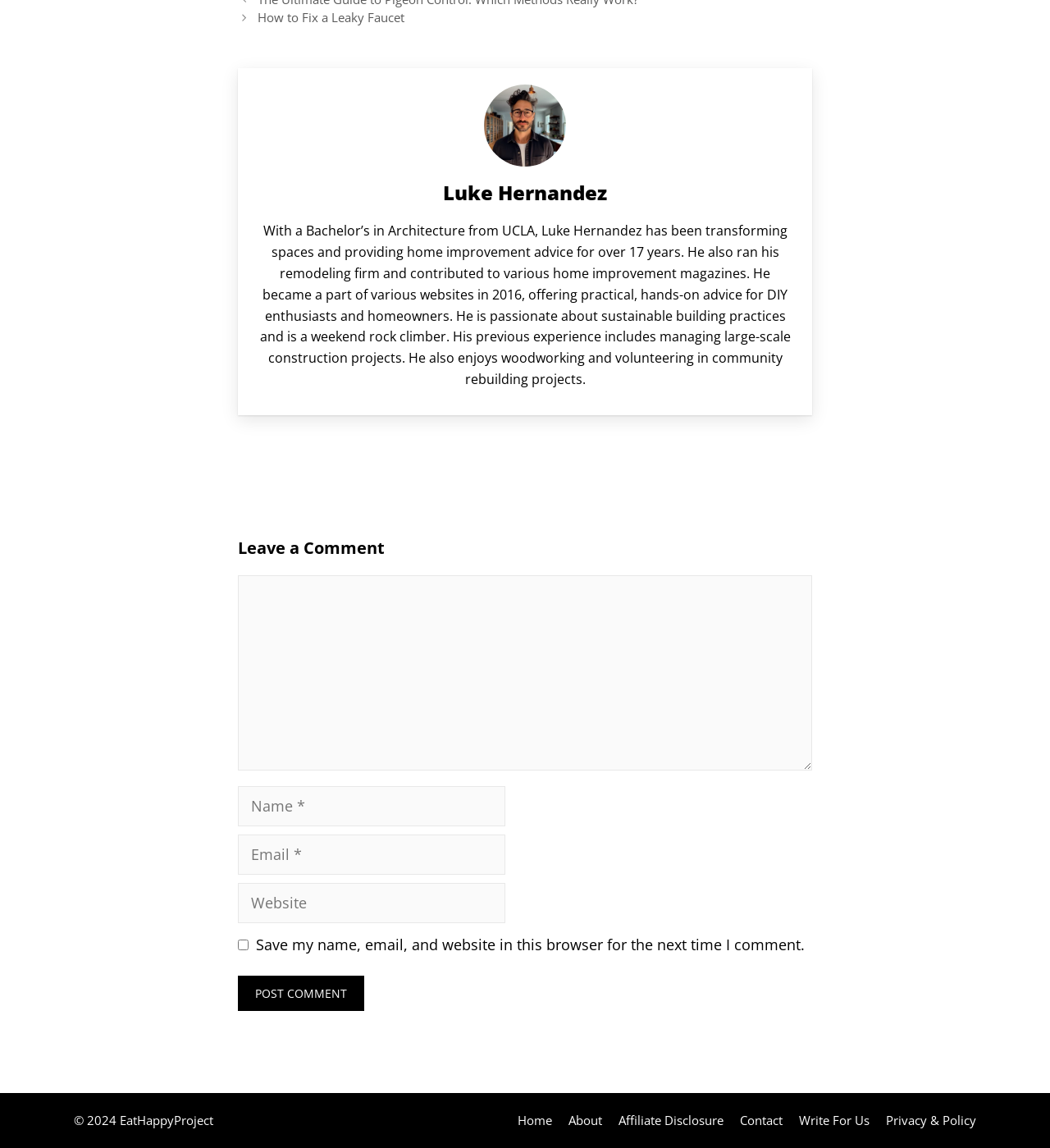Determine the bounding box coordinates for the area you should click to complete the following instruction: "Go to the 'Home' page".

[0.493, 0.969, 0.526, 0.983]